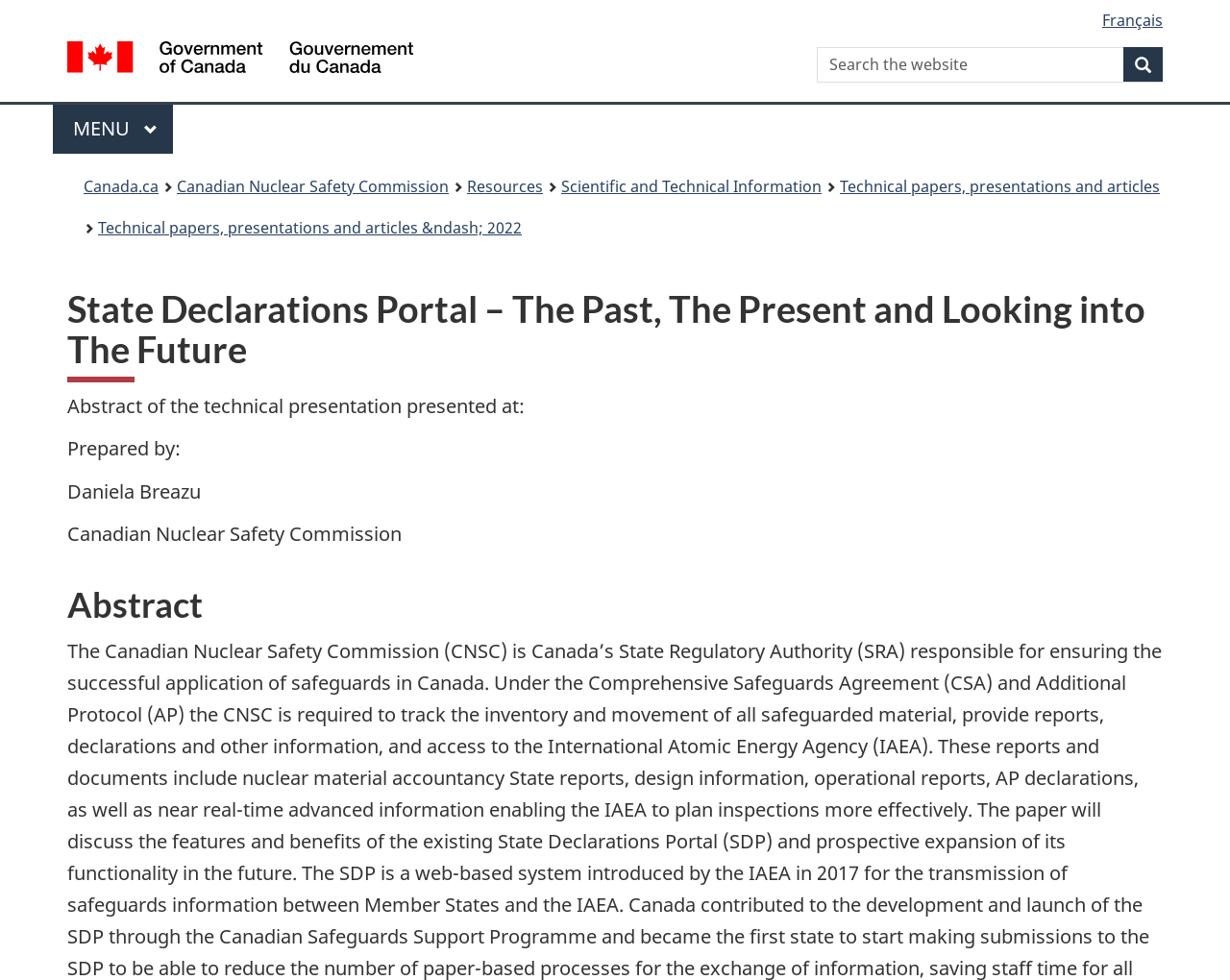What is the language selection option? Examine the screenshot and reply using just one word or a brief phrase.

Français